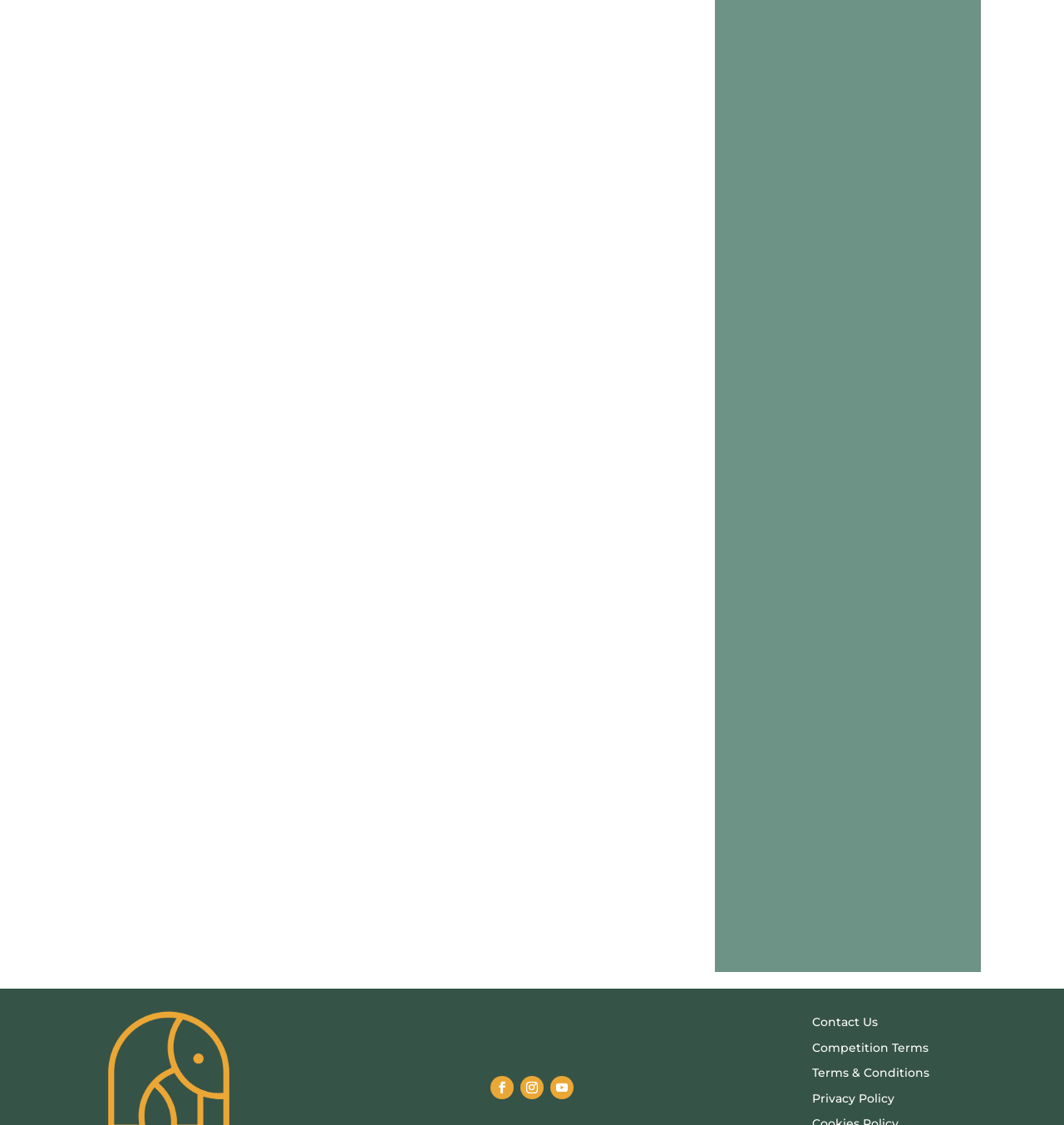Respond to the question with just a single word or phrase: 
What is the date of the third article?

May 9, 2024